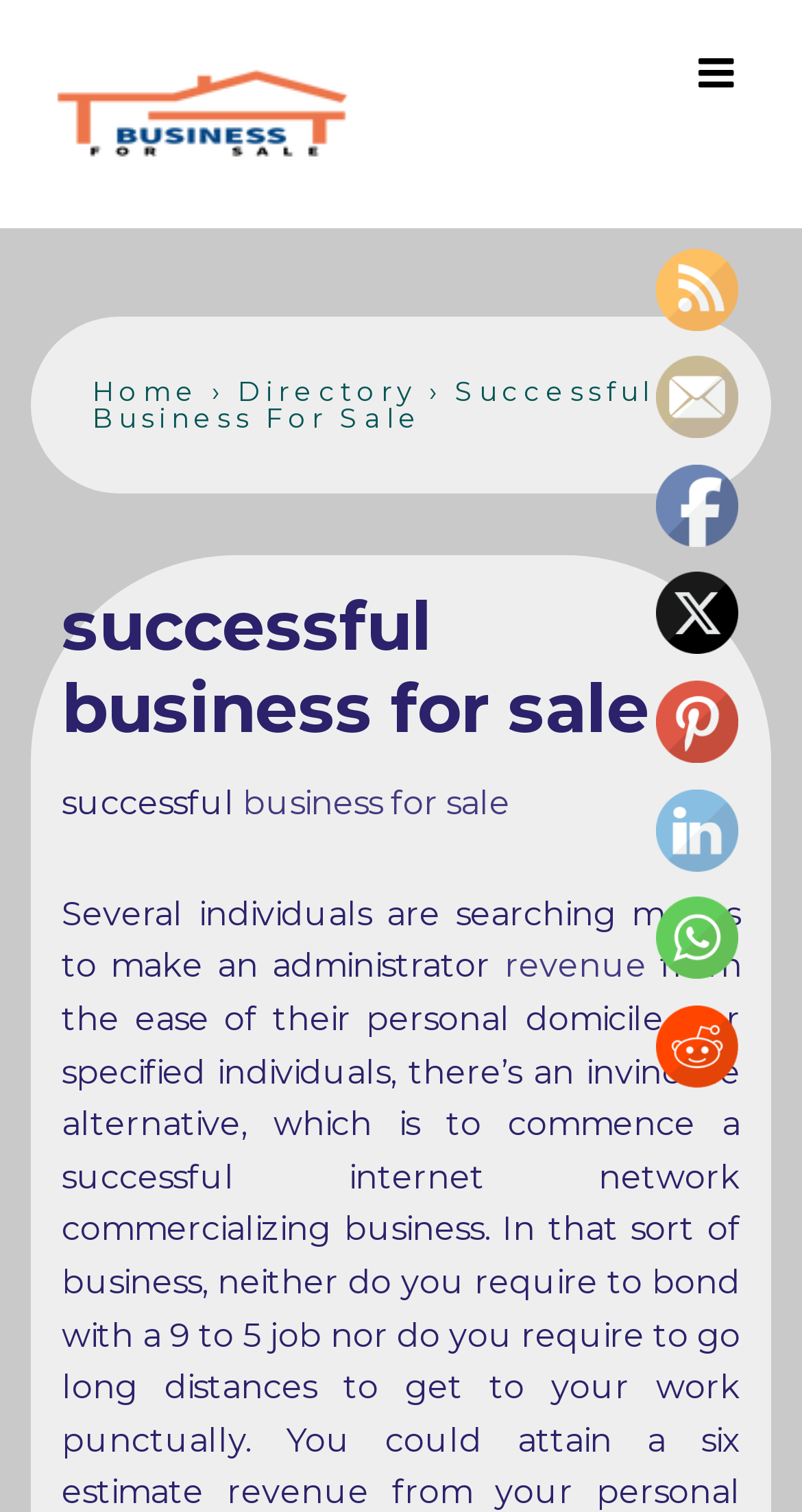Answer the question using only a single word or phrase: 
What is the main navigation menu icon?

MENU